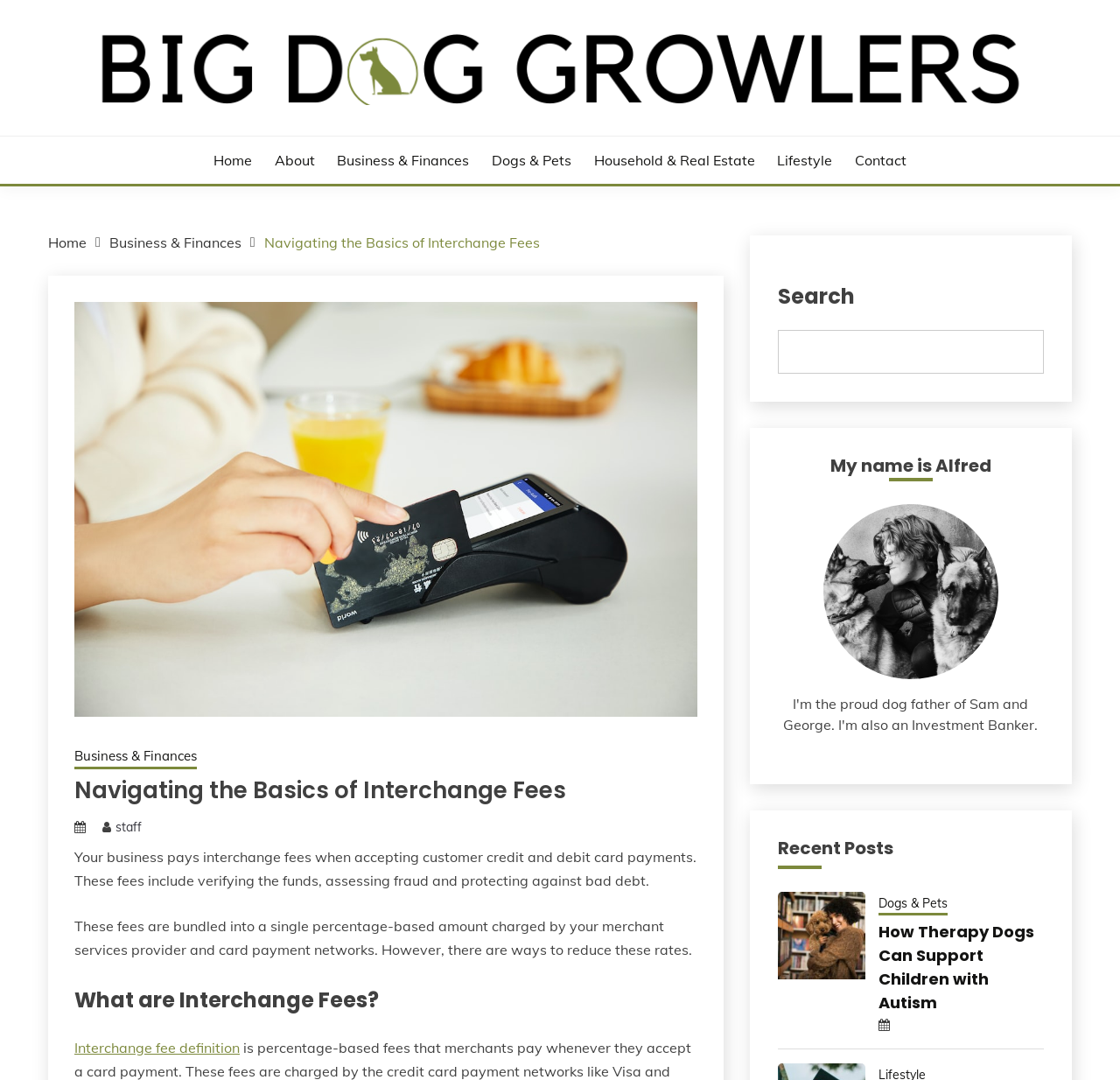Identify the bounding box coordinates for the element you need to click to achieve the following task: "read recent post about therapy dogs". The coordinates must be four float values ranging from 0 to 1, formatted as [left, top, right, bottom].

[0.694, 0.825, 0.772, 0.907]